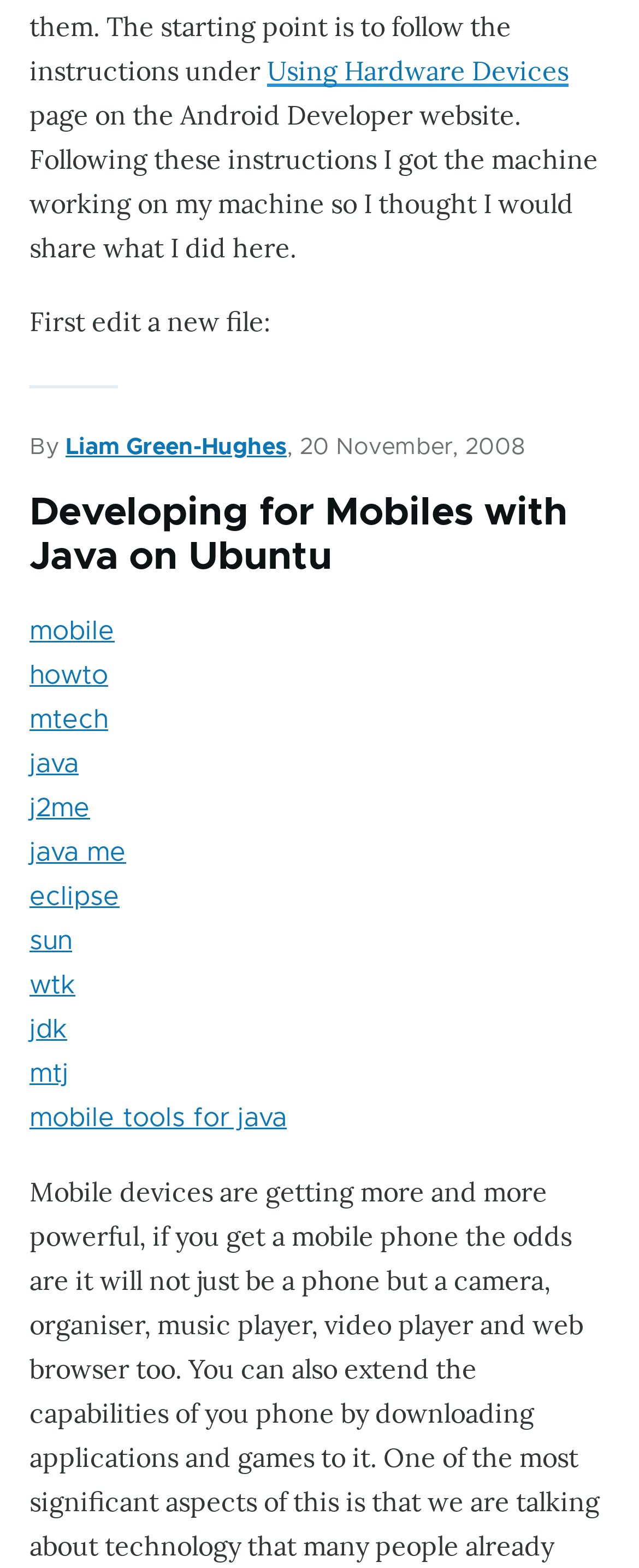Determine the bounding box coordinates of the clickable region to execute the instruction: "Learn about 'mobile tools for java'". The coordinates should be four float numbers between 0 and 1, denoted as [left, top, right, bottom].

[0.046, 0.705, 0.449, 0.721]